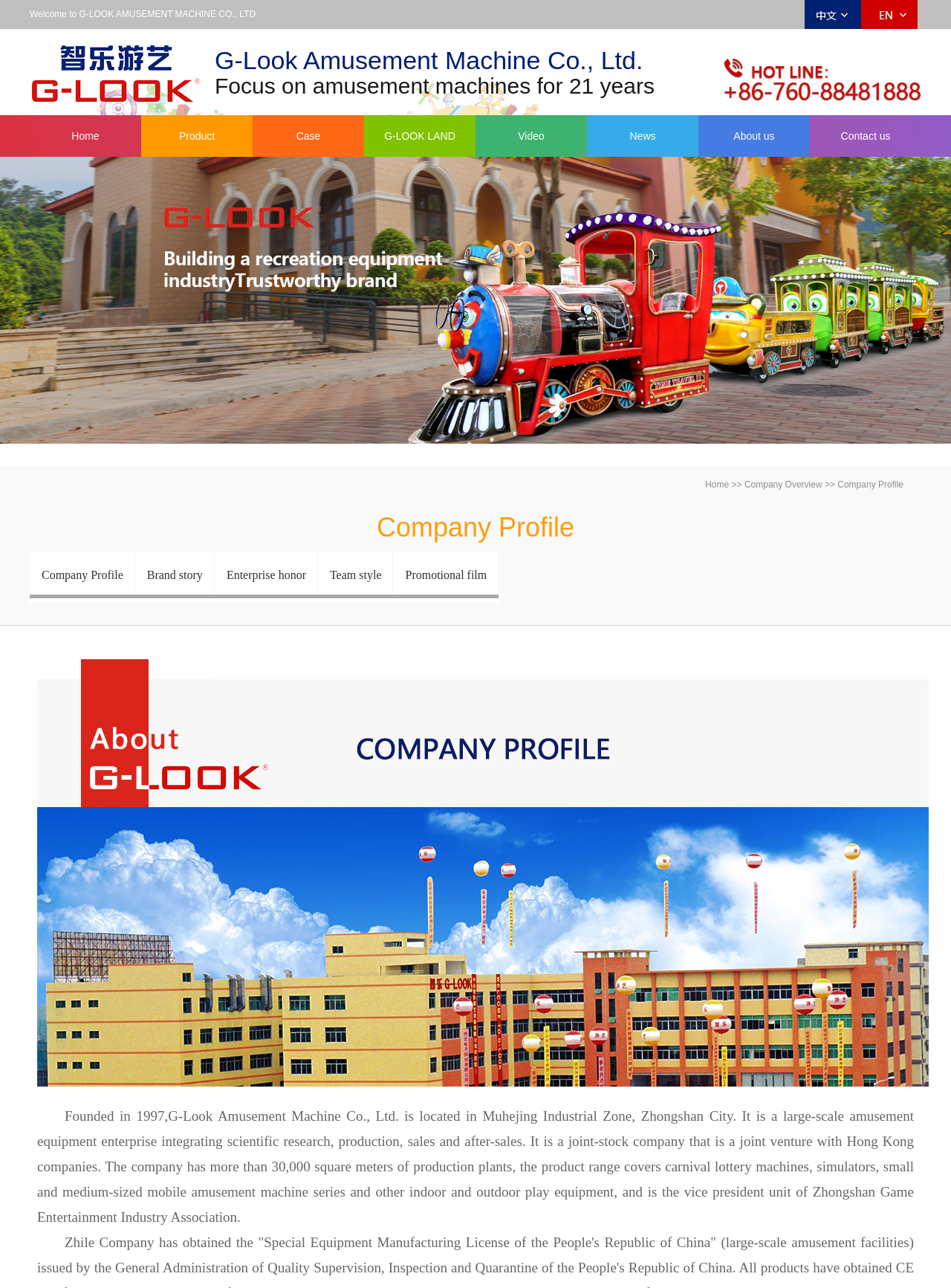What is the range of products offered by G-Look Amusement Machine Co., Ltd.?
Please provide a comprehensive answer based on the information in the image.

According to the static text 'The company has more than 30,000 square meters of production plants, the product range covers carnival lottery machines, simulators, small and medium-sized mobile amusement machine series and other indoor and outdoor play equipment...', we can see that the range of products offered by G-Look Amusement Machine Co., Ltd. includes carnival lottery machines, simulators, small and medium-sized mobile amusement machine series.